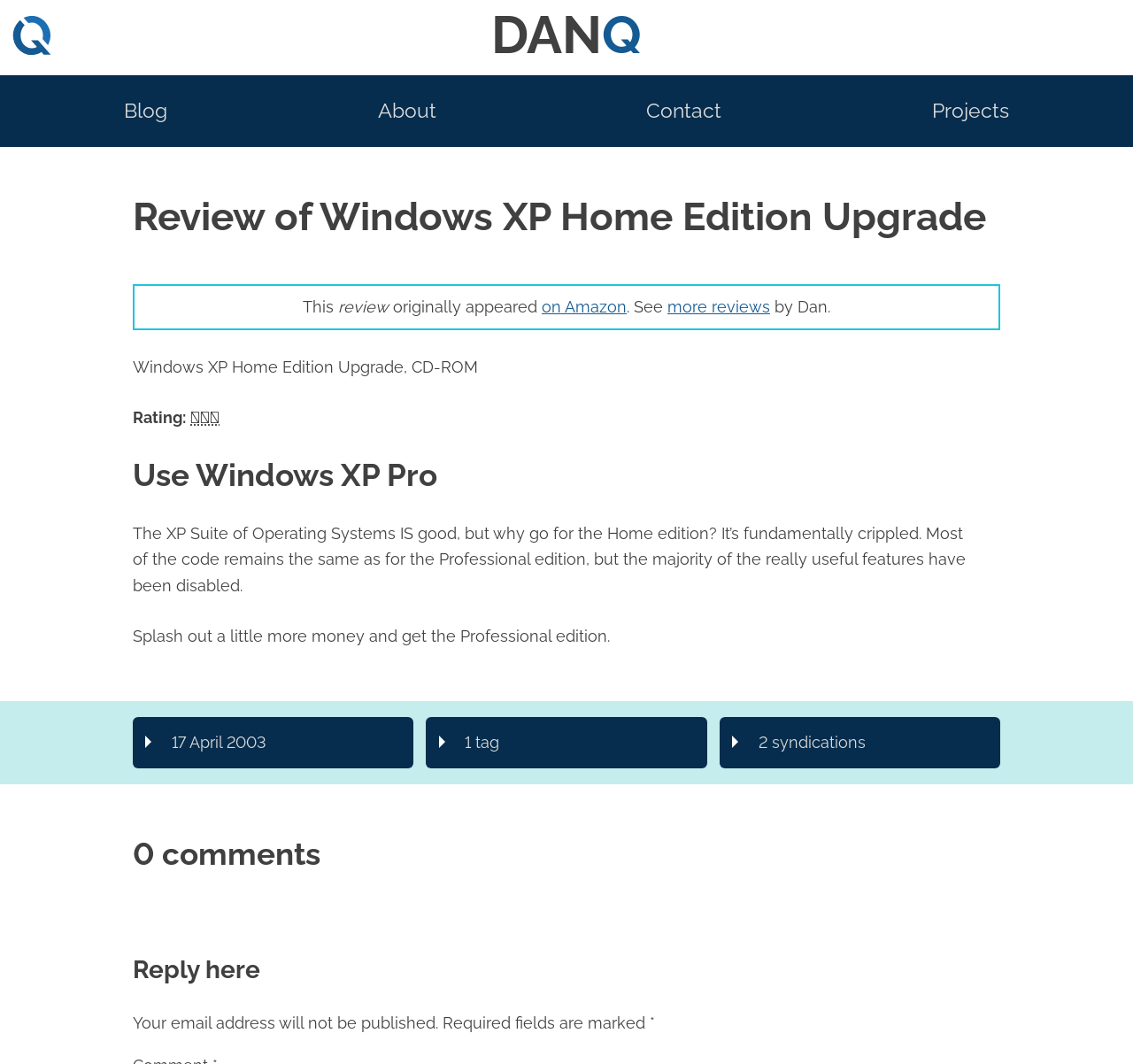Show the bounding box coordinates for the HTML element as described: "Blog".

[0.109, 0.085, 0.148, 0.123]